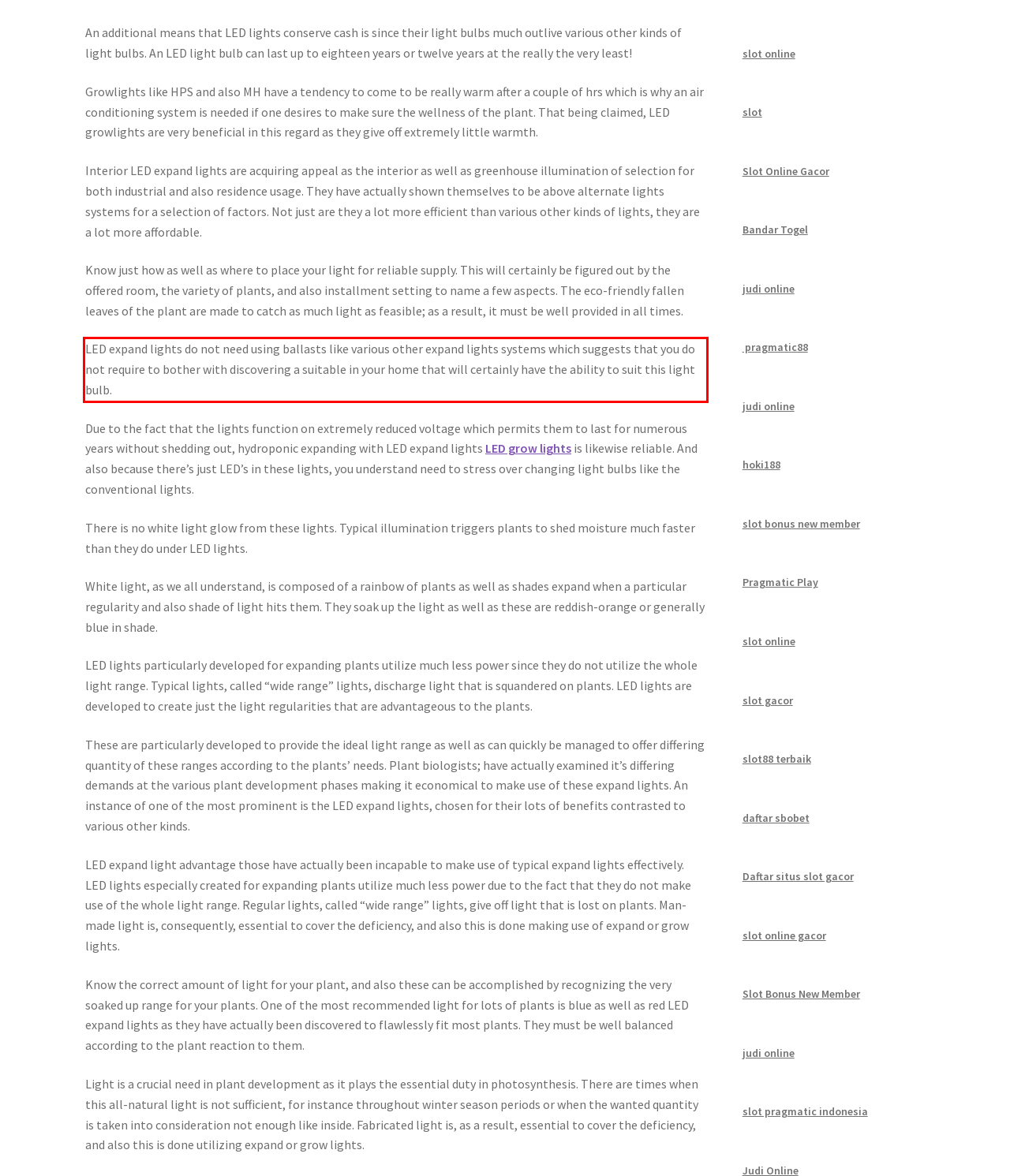Analyze the screenshot of the webpage that features a red bounding box and recognize the text content enclosed within this red bounding box.

LED expand lights do not need using ballasts like various other expand lights systems which suggests that you do not require to bother with discovering a suitable in your home that will certainly have the ability to suit this light bulb.